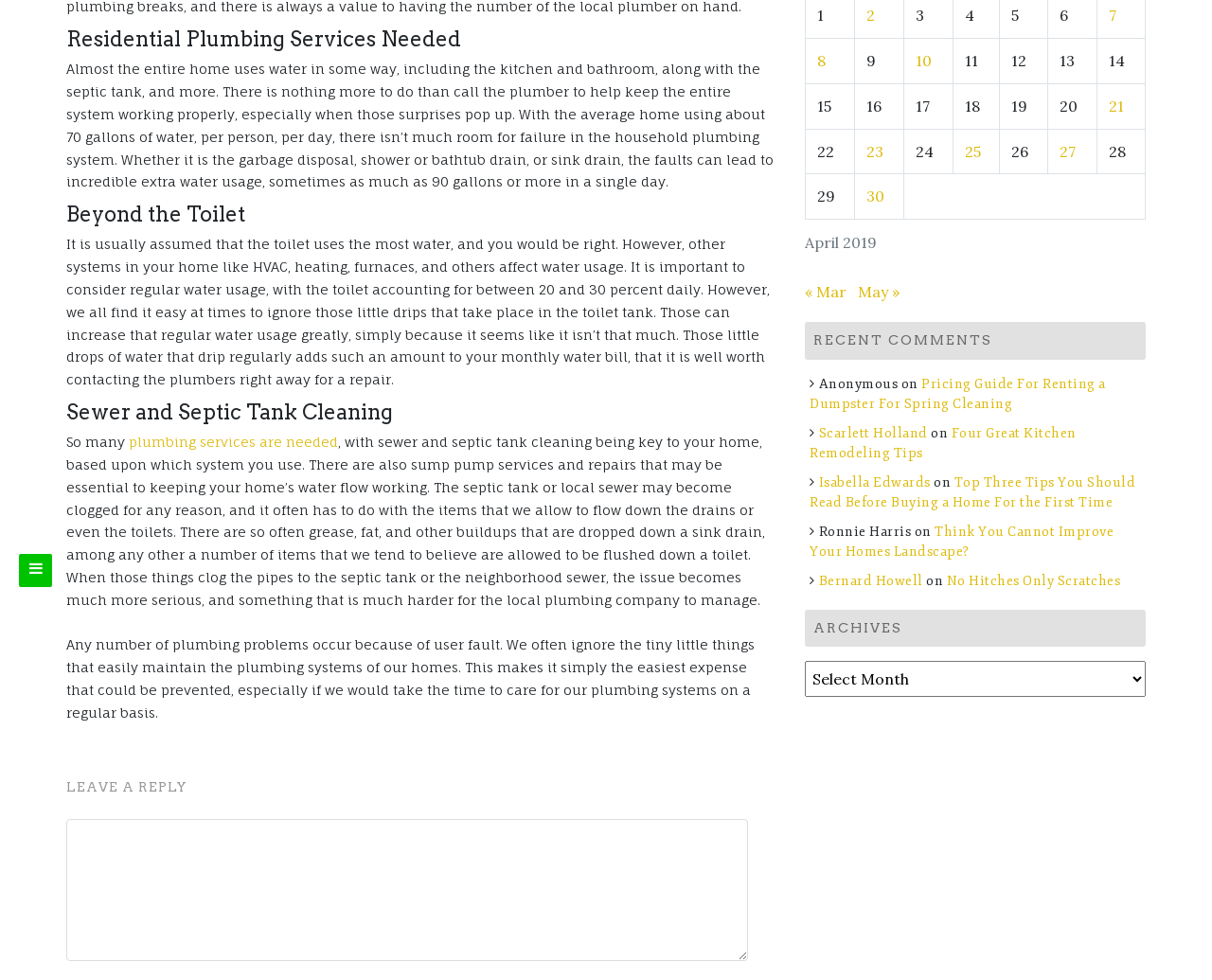Find the coordinates for the bounding box of the element with this description: "name="comment"".

[0.055, 0.836, 0.617, 0.981]